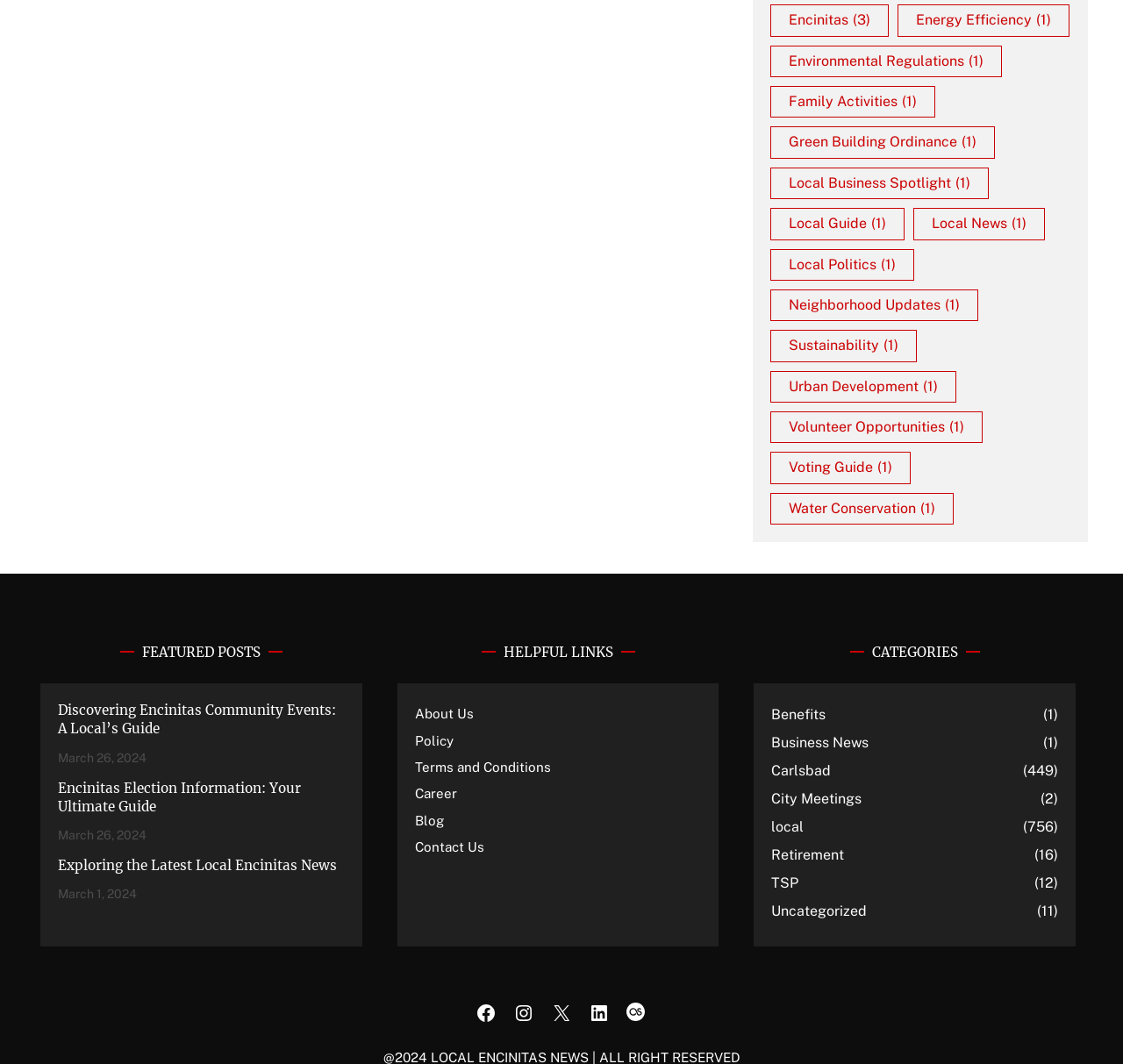Identify the bounding box coordinates of the area that should be clicked in order to complete the given instruction: "Read 'Discovering Encinitas Community Events: A Local’s Guide'". The bounding box coordinates should be four float numbers between 0 and 1, i.e., [left, top, right, bottom].

[0.052, 0.659, 0.307, 0.694]